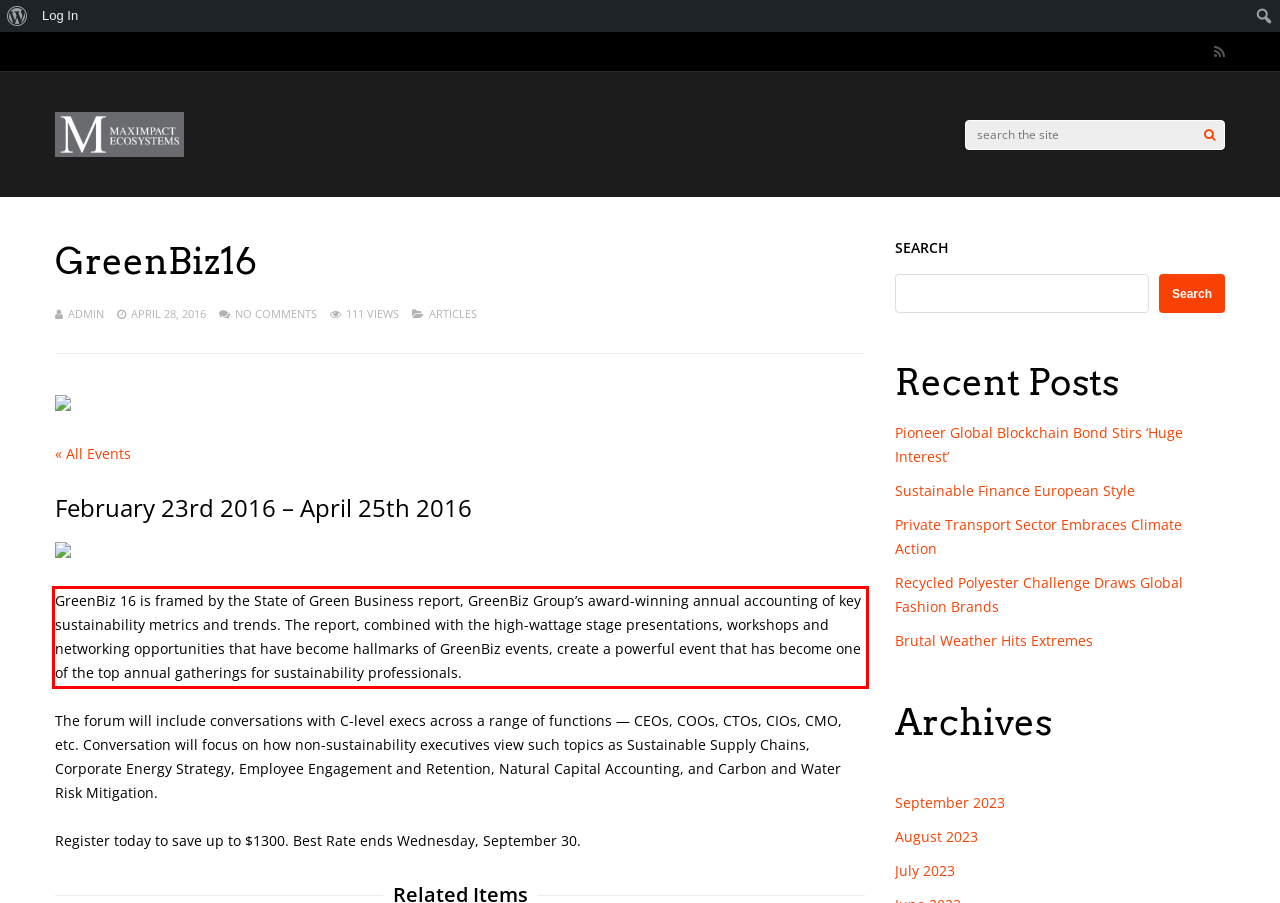Analyze the red bounding box in the provided webpage screenshot and generate the text content contained within.

GreenBiz 16 is framed by the State of Green Business report, GreenBiz Group’s award-winning annual accounting of key sustainability metrics and trends. The report, combined with the high-wattage stage presentations, workshops and networking opportunities that have become hallmarks of GreenBiz events, create a powerful event that has become one of the top annual gatherings for sustainability professionals.